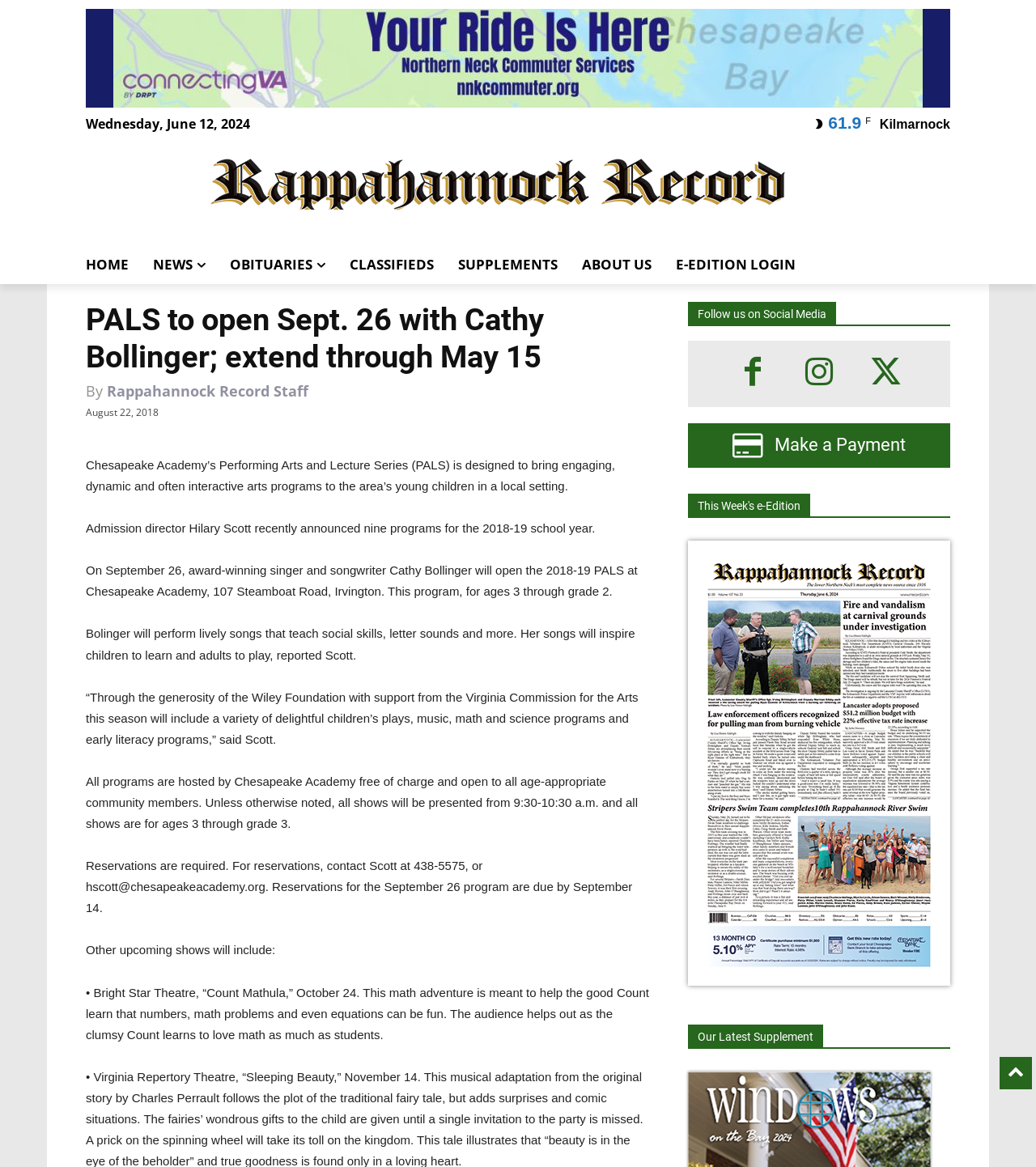Describe the webpage in detail, including text, images, and layout.

The webpage appears to be a news article from the Rappahannock Record, with a focus on the Chesapeake Academy's Performing Arts and Lecture Series (PALS). At the top of the page, there is a link to "Your Ride is Here!" and a static text displaying the current date, "Wednesday, June 12, 2024". 

Below this, there is a section with links to various parts of the website, including "HOME", "NEWS", "OBITUARIES", "CLASSIFIEDS", "SUPPLEMENTS", "ABOUT US", and "E-EDITION LOGIN". 

The main article begins with a heading "PALS to open Sept. 26 with Cathy Bollinger; extend through May 15" and is followed by a series of static texts describing the PALS program, including its purpose, upcoming events, and reservation information. The article mentions that the program is designed to bring engaging arts programs to young children in a local setting and that admission director Hilary Scott has announced nine programs for the 2018-19 school year.

On the right side of the page, there is a section with links to social media platforms, a "Make a Payment" link, and a section titled "This Week's e-Edition" with a link to the e-edition. Below this, there is a link to "Our Latest Supplement". 

At the bottom of the page, there is a link to "RR060624 Front Page". There is also an image of the Rappahannock Record logo, which is located near the top of the page.